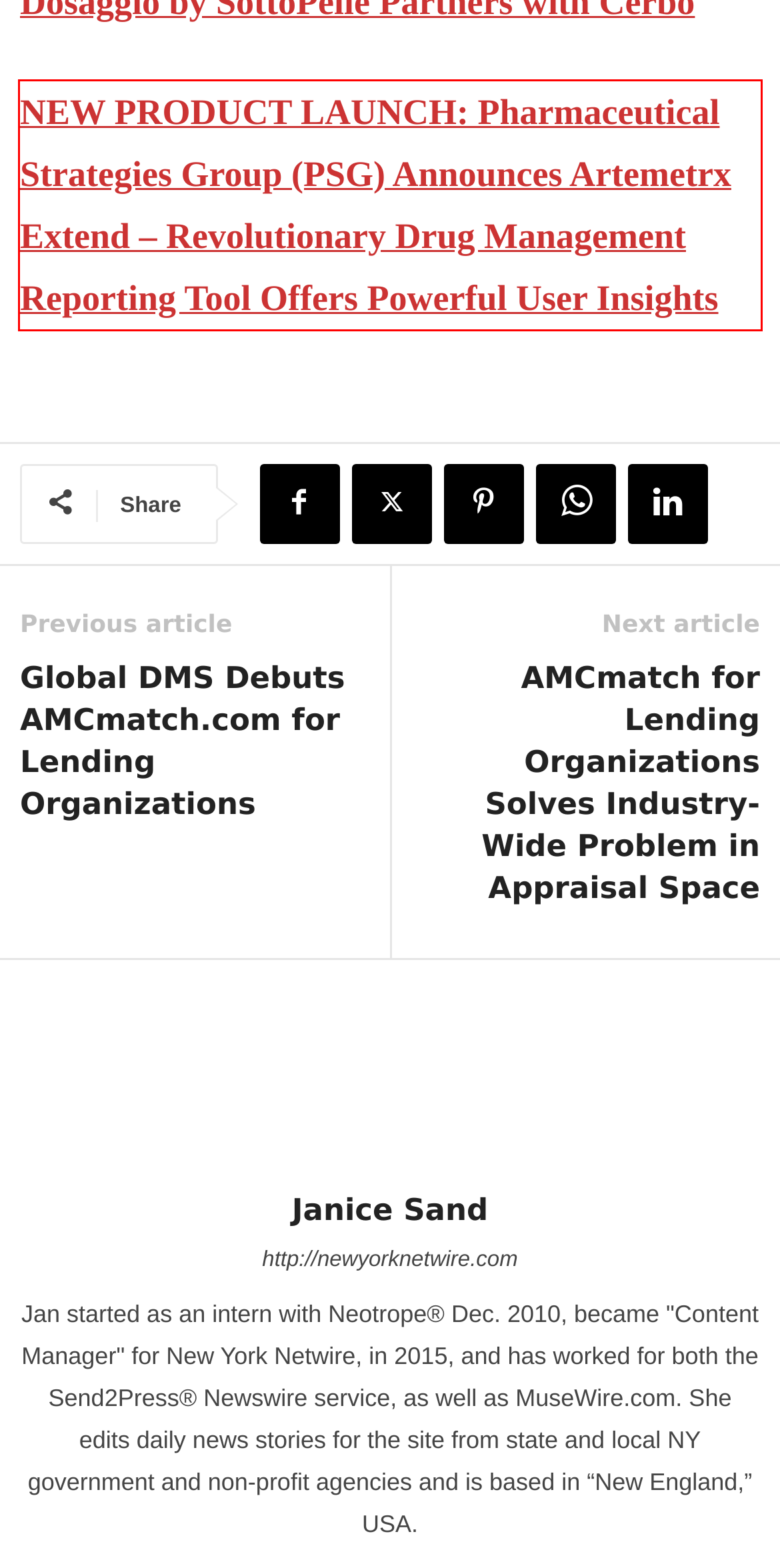Given a webpage screenshot with a red bounding box, perform OCR to read and deliver the text enclosed by the red bounding box.

NEW PRODUCT LAUNCH: Pharmaceutical Strategies Group (PSG) Announces Artemetrx Extend – Revolutionary Drug Management Reporting Tool Offers Powerful User Insights